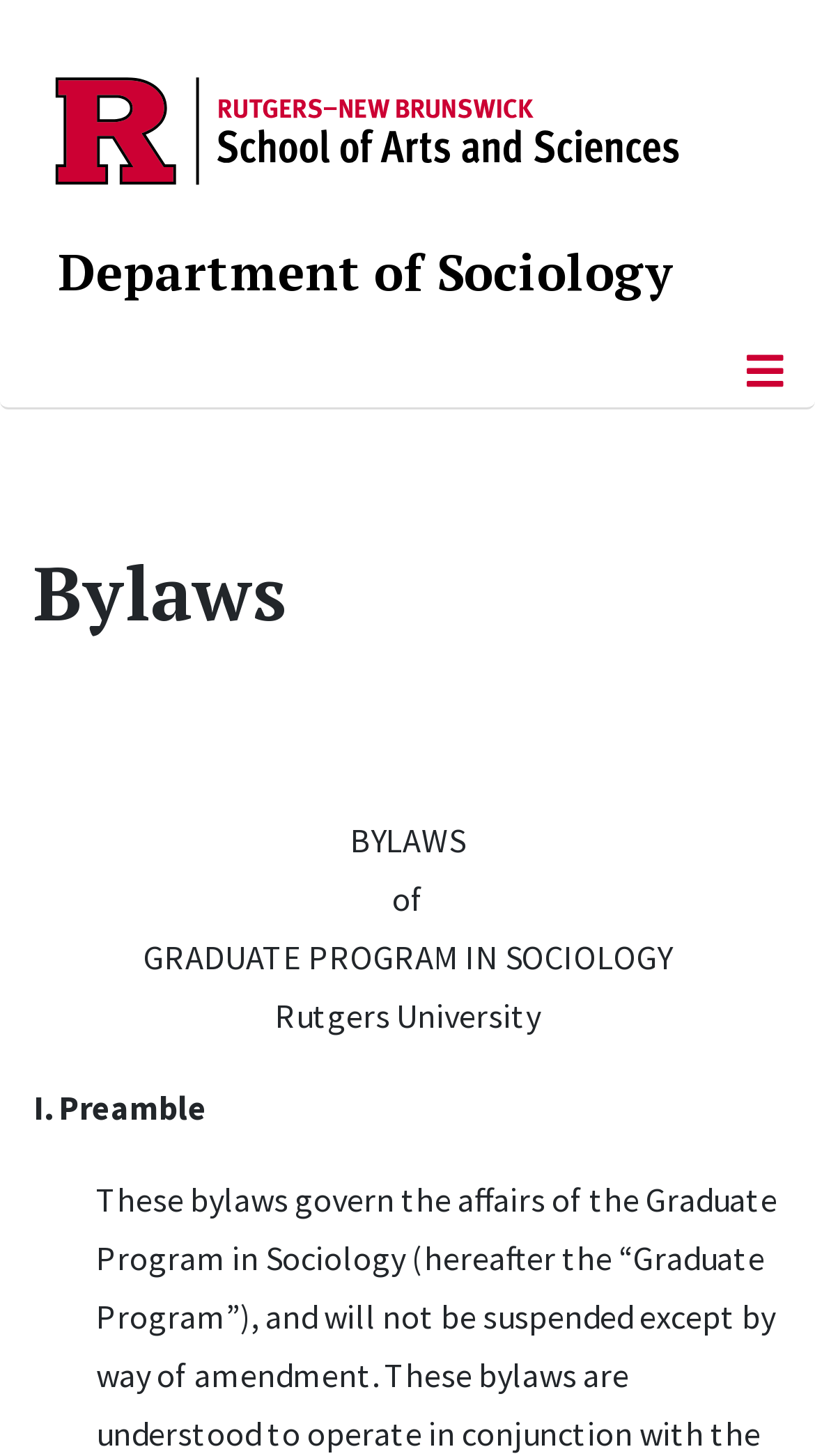What is the name of the university?
Please respond to the question with a detailed and thorough explanation.

The answer can be found in the StaticText element 'Rutgers University' which is a part of the webpage's content, indicating the affiliation of the Department of Sociology.